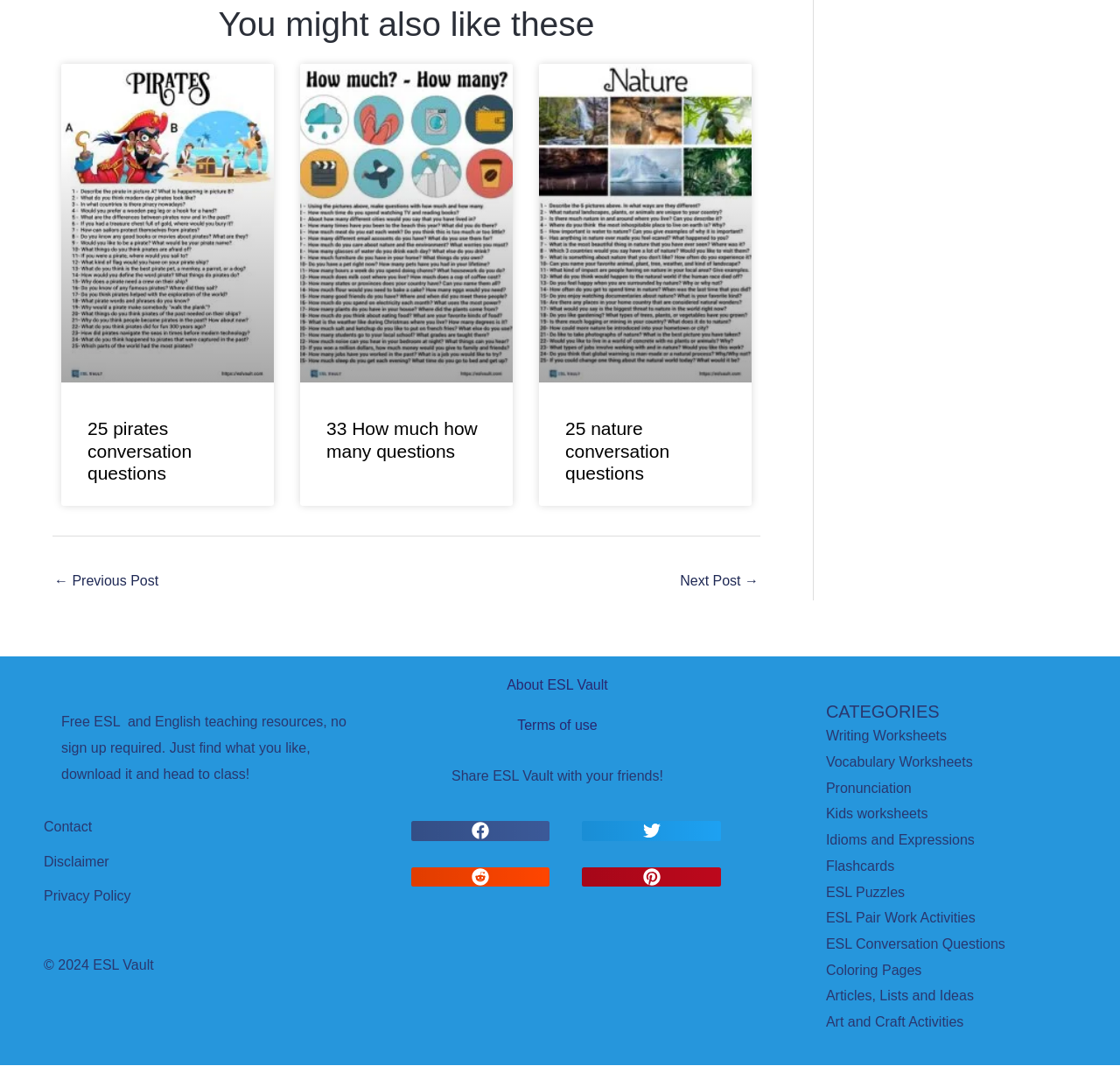Please find the bounding box coordinates of the clickable region needed to complete the following instruction: "Click the 'NEXT POST' link". The bounding box coordinates must consist of four float numbers between 0 and 1, i.e., [left, top, right, bottom].

None